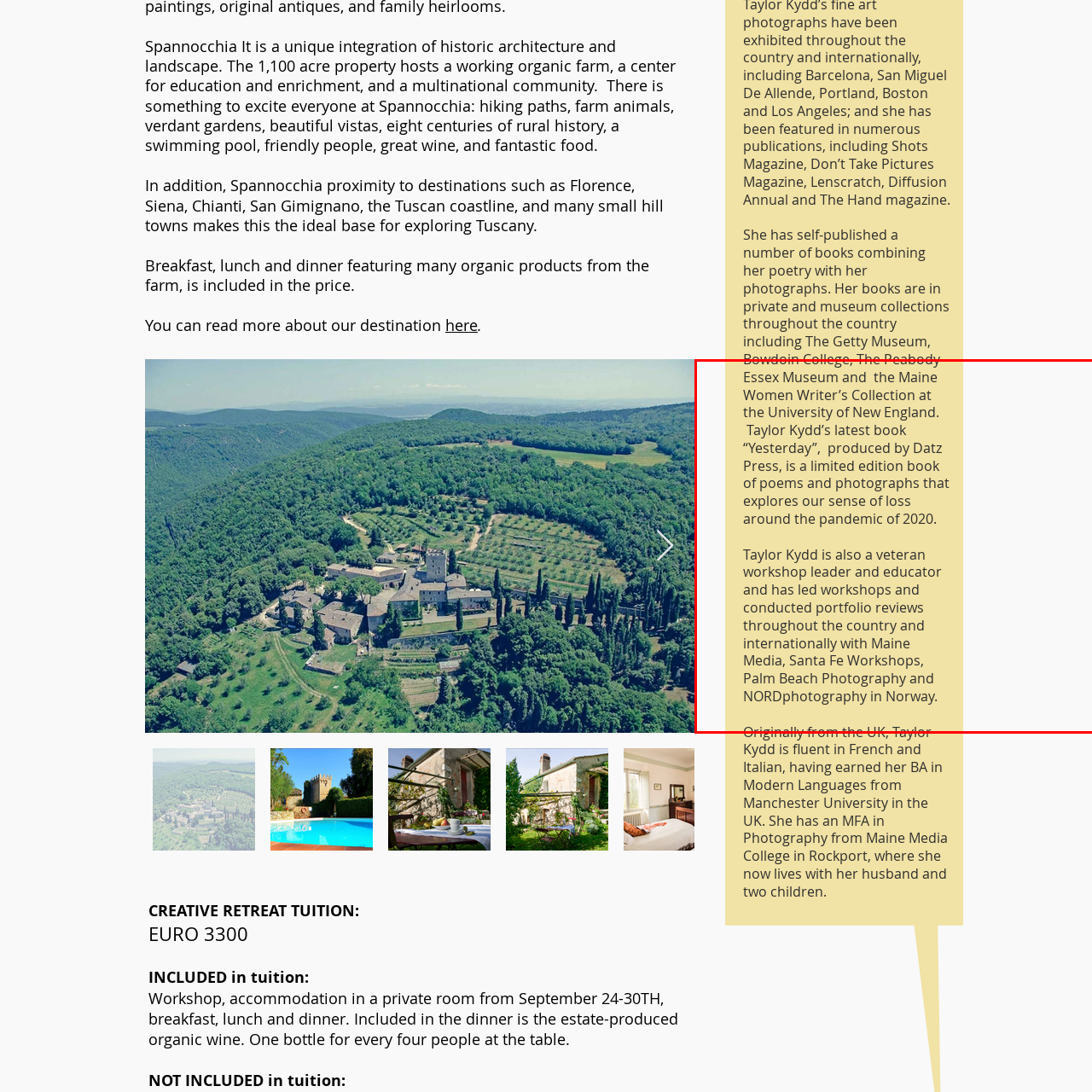Focus on the section encased in the red border, What organizations has Taylor Kydd collaborated with? Give your response as a single word or phrase.

Maine Media, Santa Fe Workshops, and Palm Beach Photography